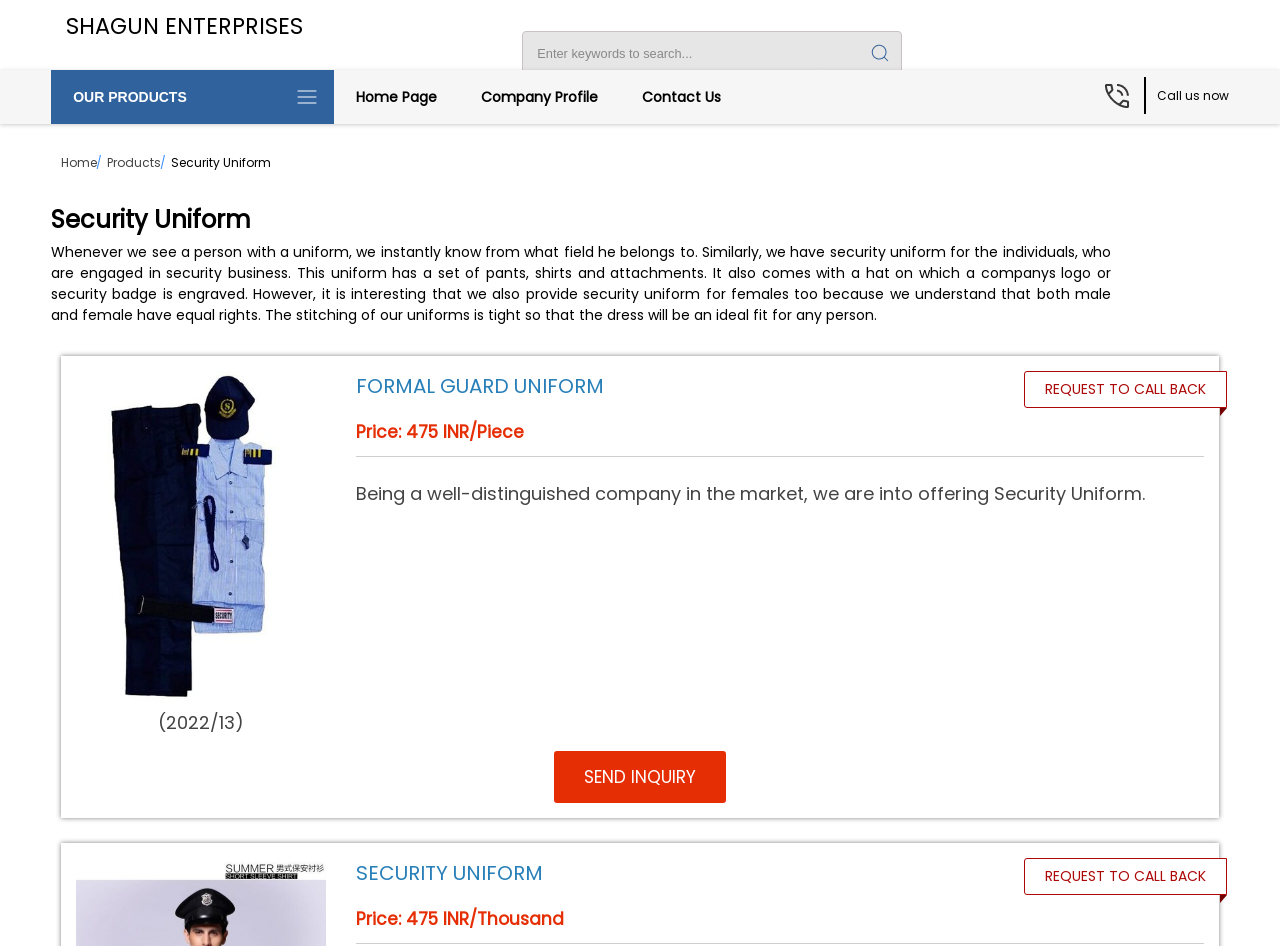What can you do with the 'SEND INQUIRY' button?
Analyze the image and deliver a detailed answer to the question.

The 'SEND INQUIRY' button is a link element that allows users to send an inquiry about the product or service offered by the company.